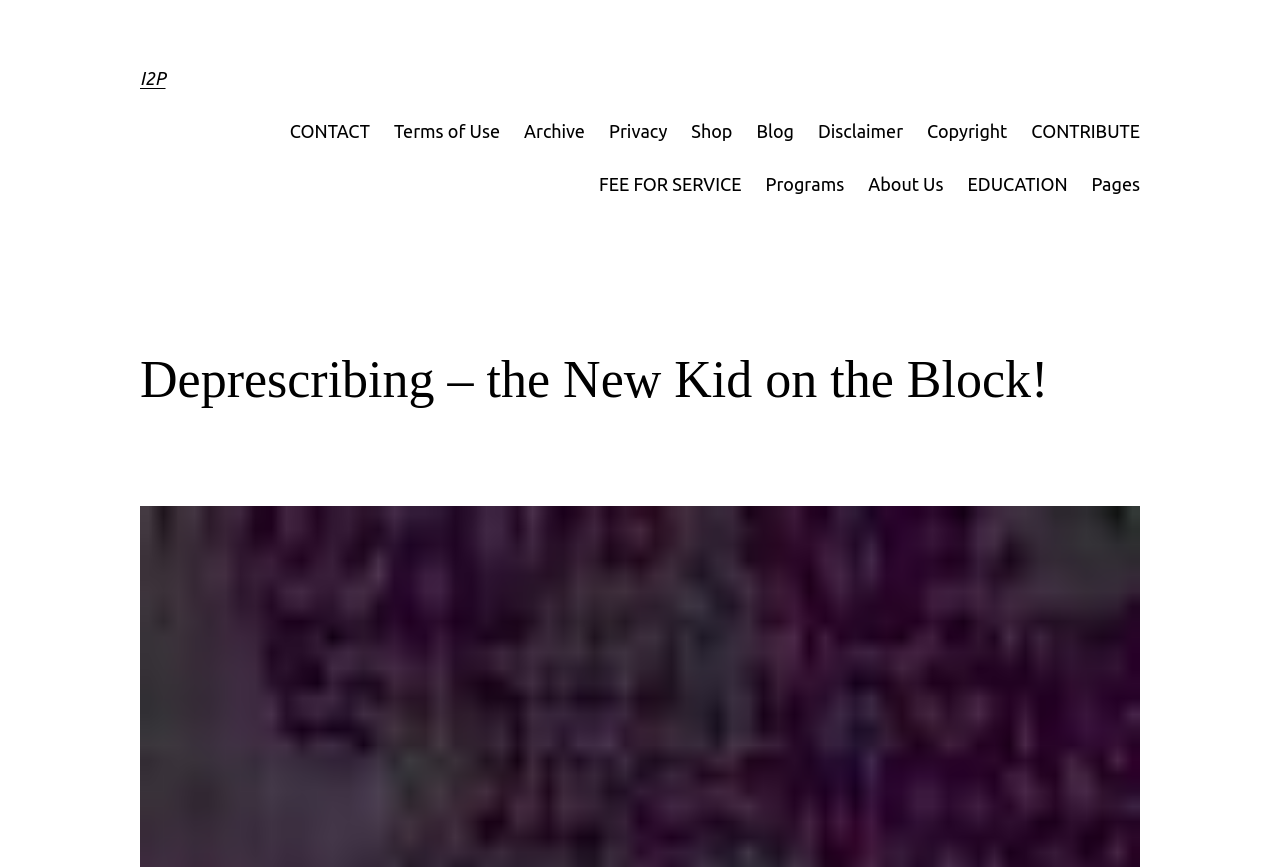Provide the bounding box coordinates in the format (top-left x, top-left y, bottom-right x, bottom-right y). All values are floating point numbers between 0 and 1. Determine the bounding box coordinate of the UI element described as: Disclaimer

[0.639, 0.135, 0.706, 0.168]